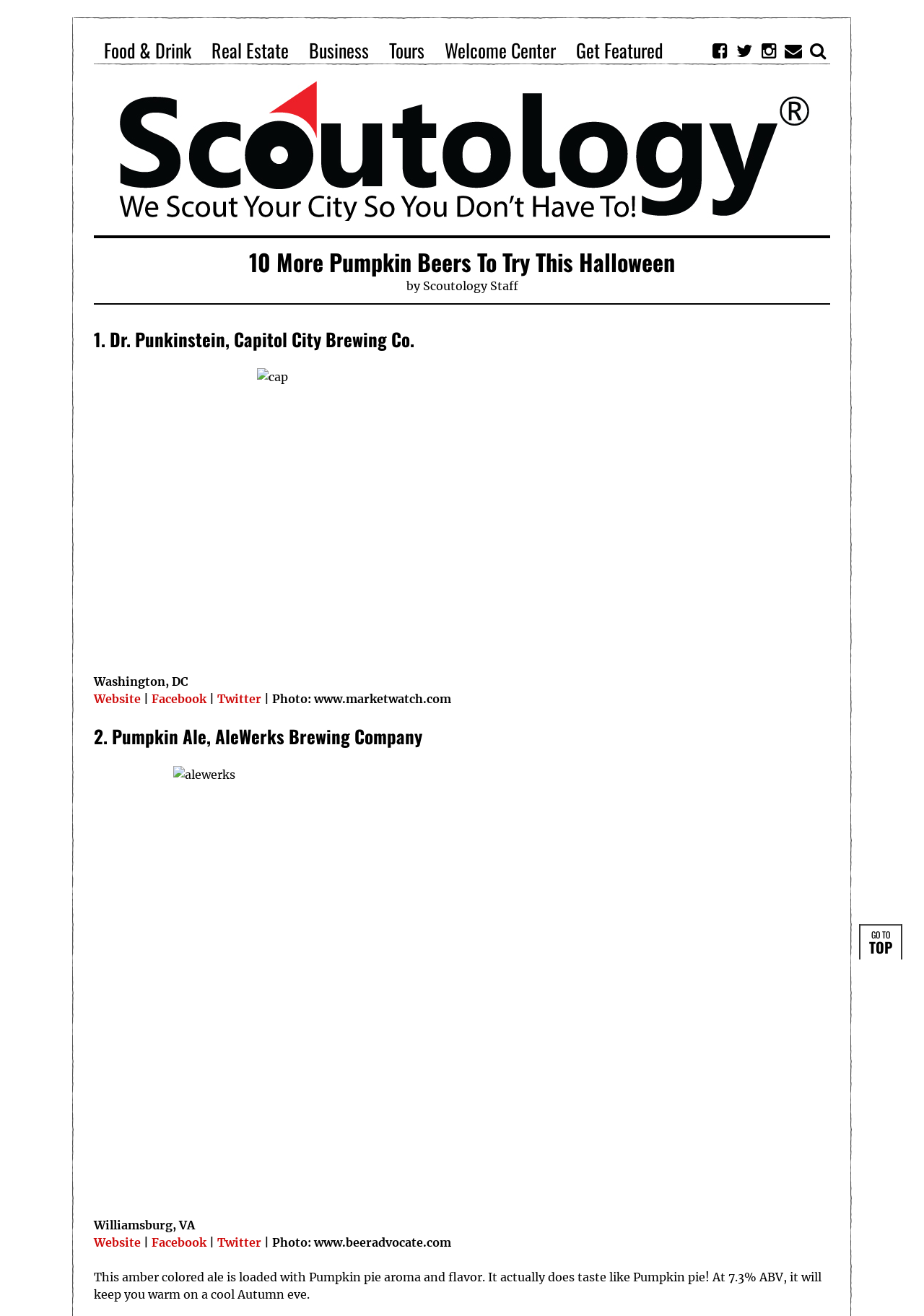Pinpoint the bounding box coordinates of the clickable area necessary to execute the following instruction: "Visit the Welcome Center". The coordinates should be given as four float numbers between 0 and 1, namely [left, top, right, bottom].

[0.47, 0.027, 0.612, 0.049]